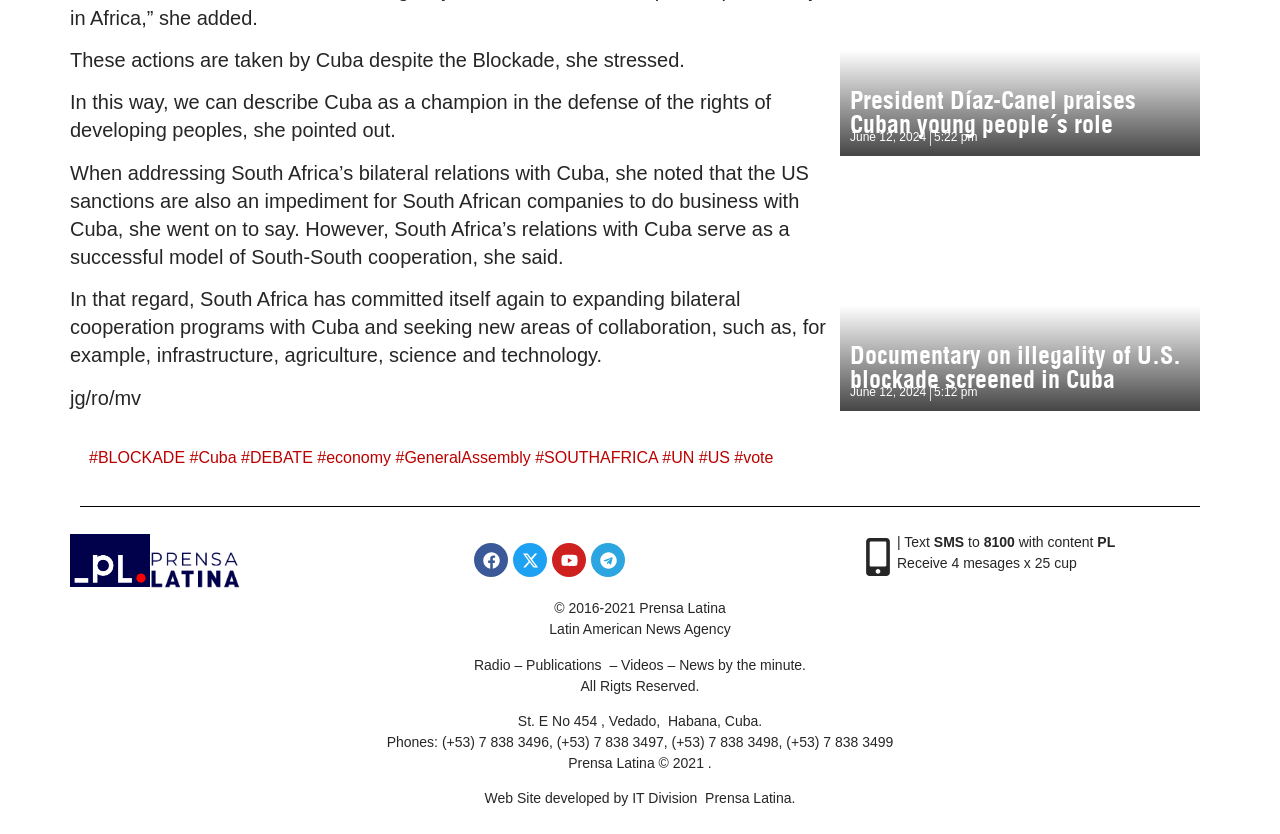What is the topic of the article with the heading 'President Díaz-Canel praises Cuban young people´s role'?
Please provide a single word or phrase answer based on the image.

Cuba